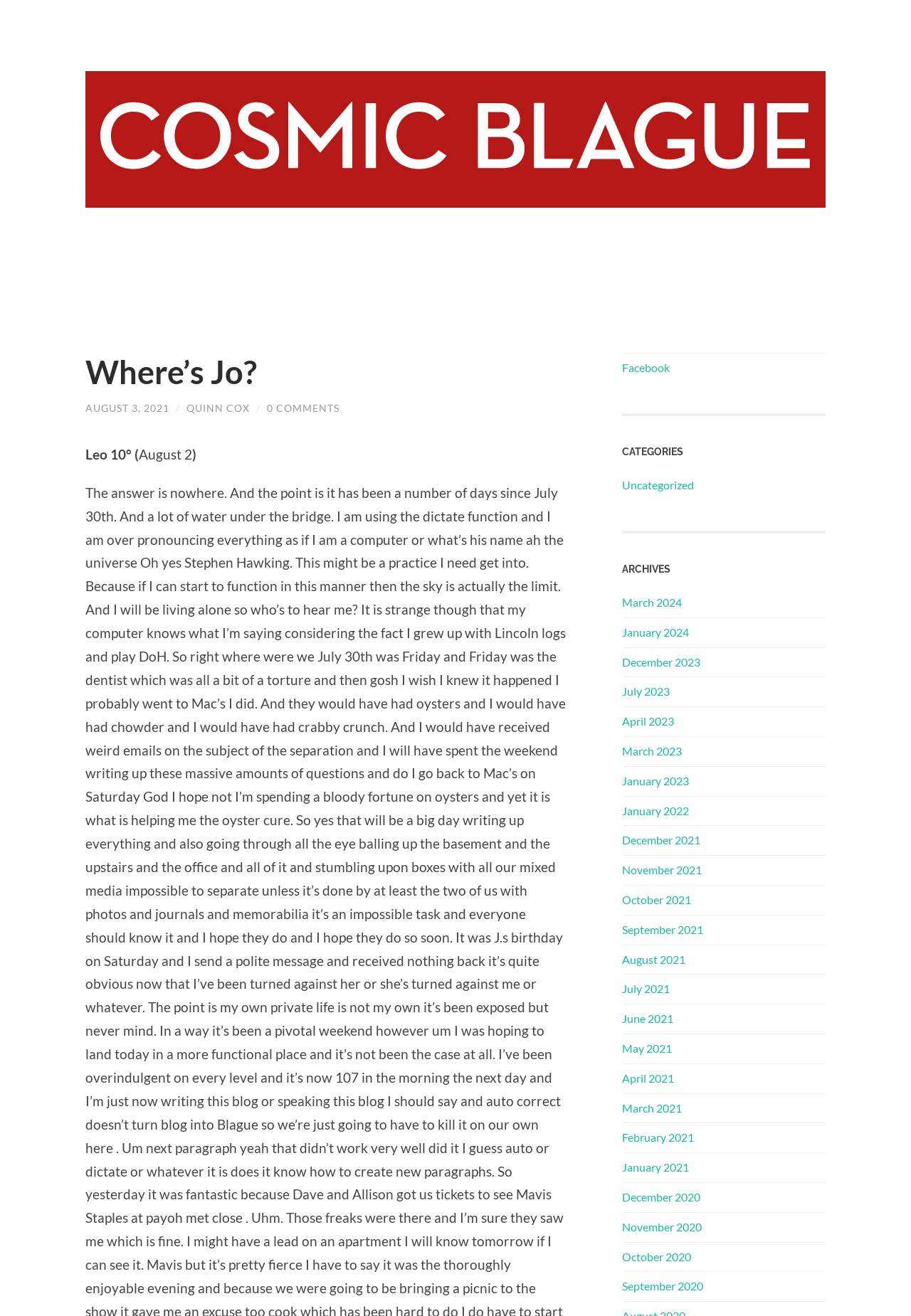Provide an in-depth caption for the elements present on the webpage.

The webpage is titled "Where's Jo? | Cosmic Blague" and features a prominent link to "Cosmic Blague" at the top left, accompanied by an image with the same name. Below this, there is a heading that reads "Where's Jo?" followed by a link with the same text. 

To the right of the "Where's Jo?" heading, there are several links and text elements, including a link to "AUGUST 3, 2021", a static text element displaying a forward slash, and a link to "QUINN COX". Further to the right, there is a link to "0 COMMENTS". 

Below these elements, there is a static text element displaying "Leo 10° (" followed by a static text element showing "August 2" and another static text element displaying ")". 

On the right side of the page, there is a section with several links, including a link to "Facebook" and headings for "CATEGORIES" and "ARCHIVES". Under the "CATEGORIES" heading, there is a single link to "Uncategorized". Under the "ARCHIVES" heading, there are multiple links to different months and years, ranging from March 2024 to September 2020.